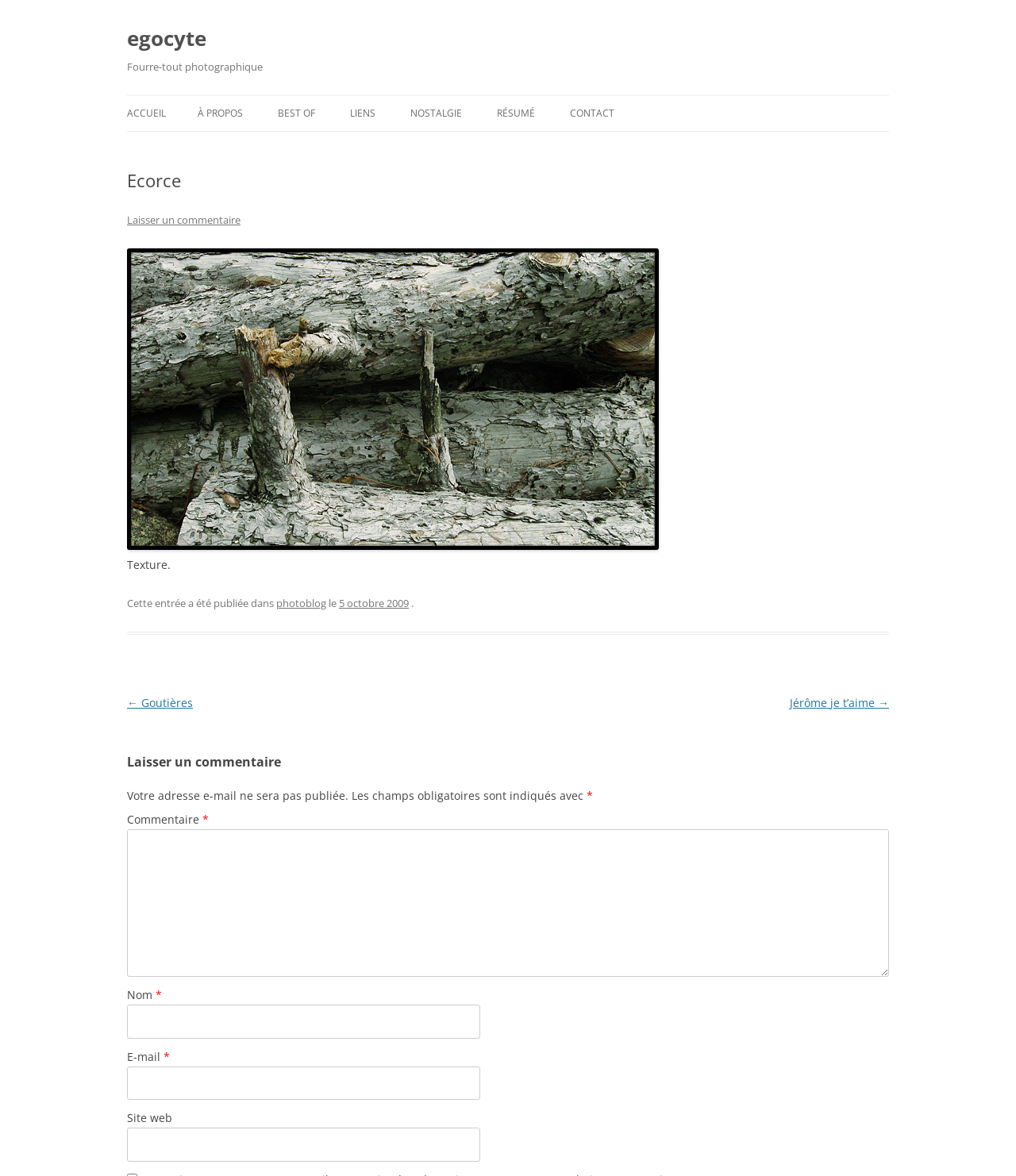Determine the coordinates of the bounding box for the clickable area needed to execute this instruction: "Go to the 'À PROPOS' page".

[0.195, 0.082, 0.239, 0.112]